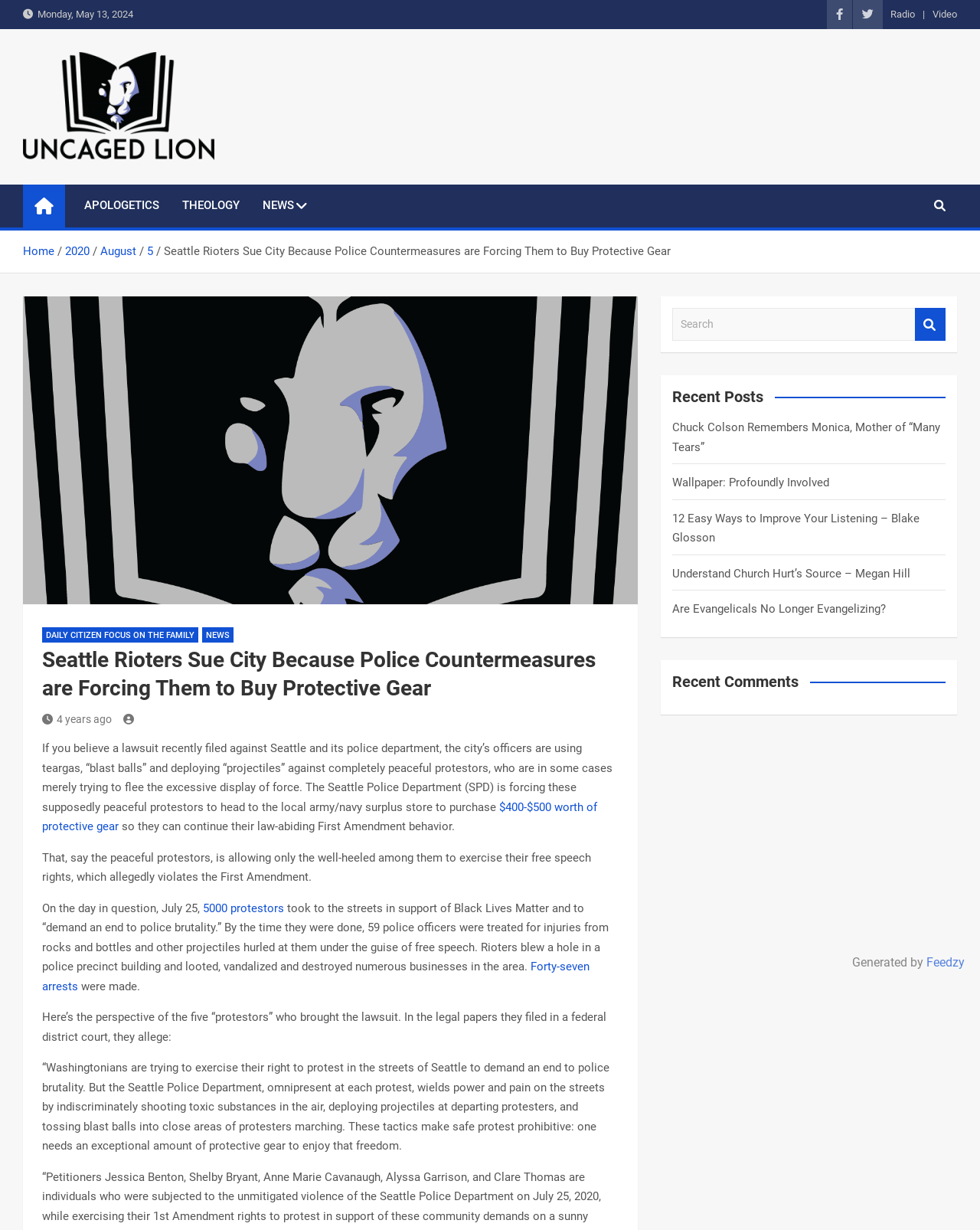Determine the bounding box coordinates of the clickable area required to perform the following instruction: "Read the 'Recent Posts'". The coordinates should be represented as four float numbers between 0 and 1: [left, top, right, bottom].

[0.686, 0.315, 0.965, 0.331]